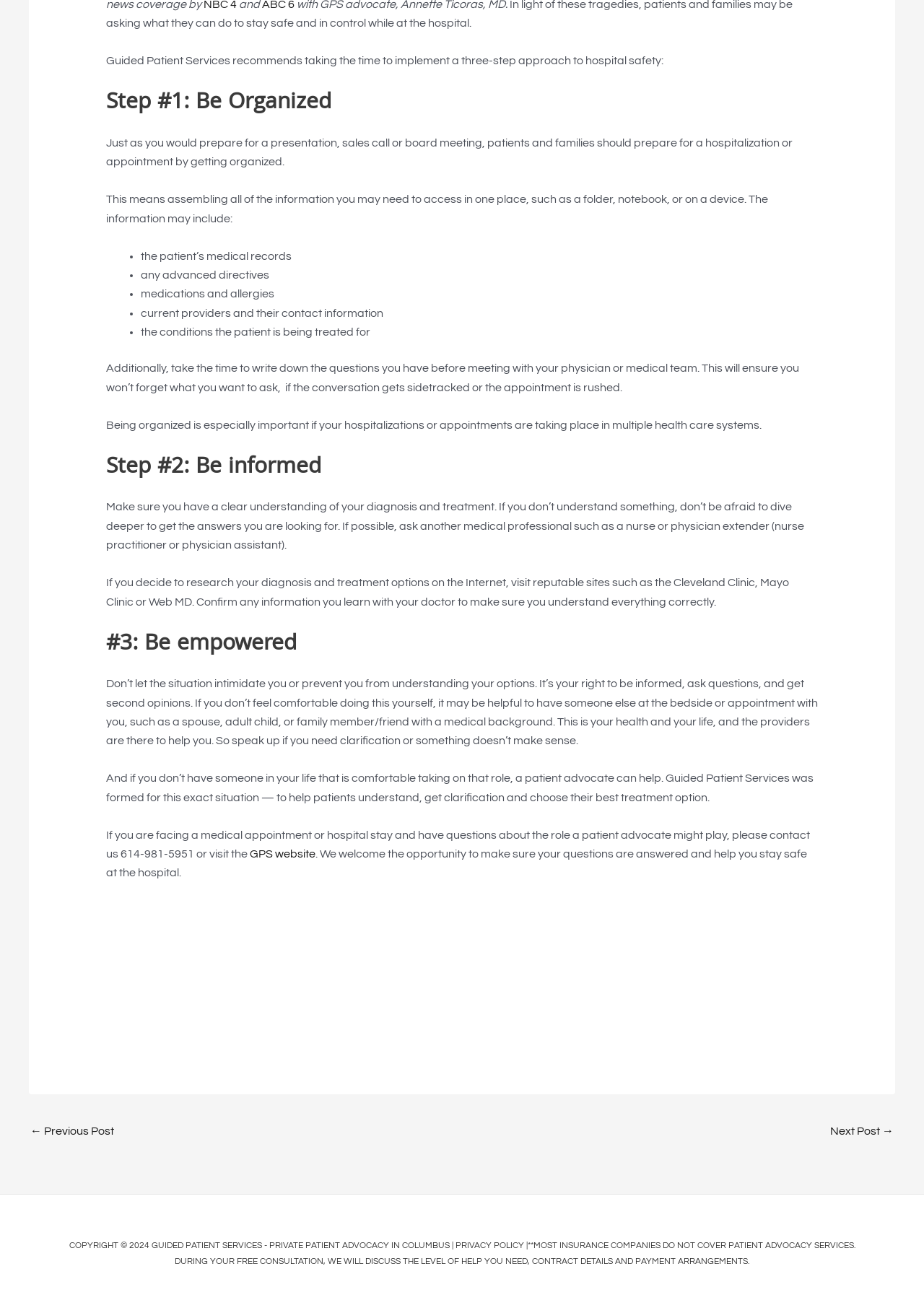Find the bounding box coordinates for the HTML element described as: "GPS website". The coordinates should consist of four float values between 0 and 1, i.e., [left, top, right, bottom].

[0.27, 0.646, 0.341, 0.655]